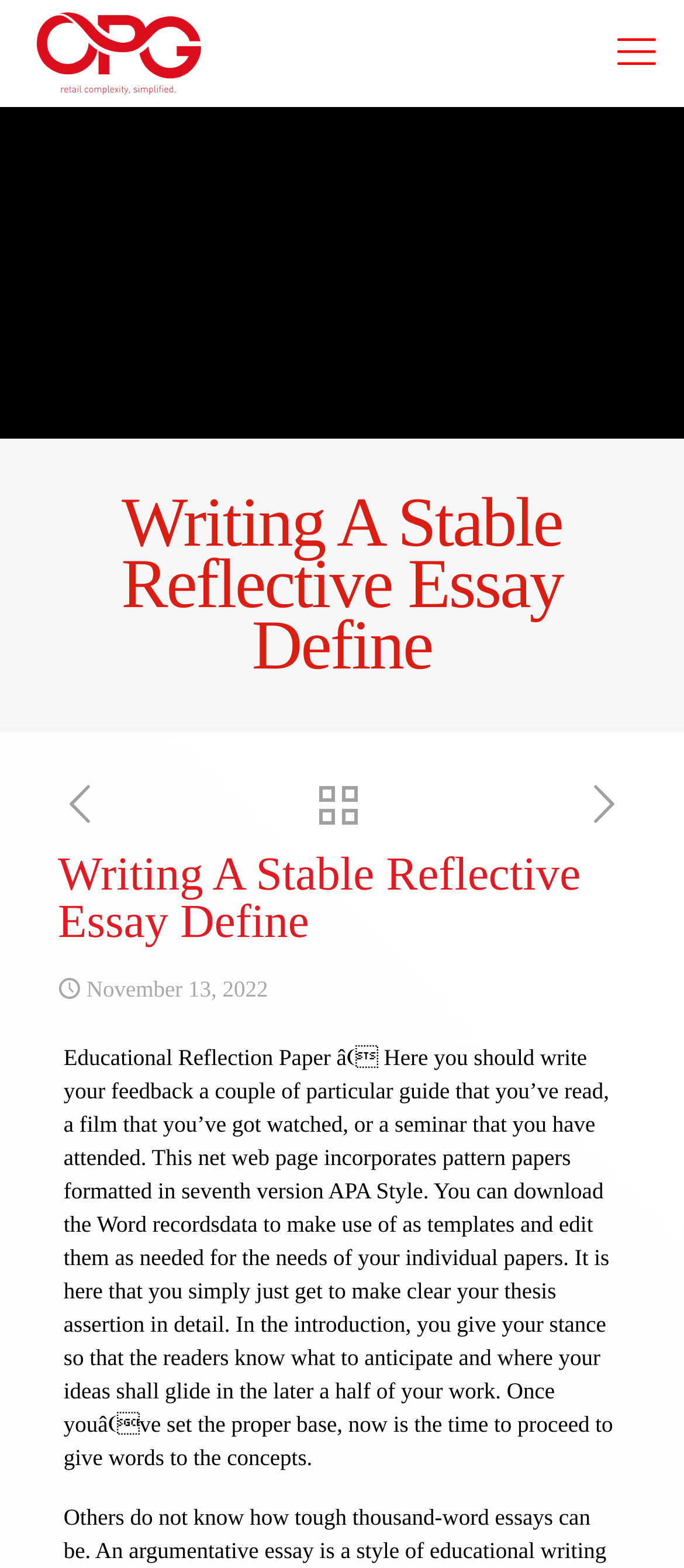Write an extensive caption that covers every aspect of the webpage.

The webpage appears to be a blog post or article about writing a reflective essay, specifically focusing on defining a stable reflective essay. At the top-left corner, there is a link with the title "Writing A Stable Reflective Essay Define" accompanied by an image with the same title. 

On the top-right corner, there is a link labeled "mobile menu". 

Below the title, there is a heading with the same title "Writing A Stable Reflective Essay Define". This heading contains several elements, including links to "previous post" and "next post" on the left and right sides, respectively, and a link to "all posts" in the middle, accompanied by an image. 

Underneath these links, there is a heading with the same title "Writing A Stable Reflective Essay Define" again, followed by a time element showing the date "November 13, 2022". 

The main content of the webpage is a block of text that explains the purpose of a reflective essay, providing guidance on how to write it, including setting a thesis statement and developing ideas.